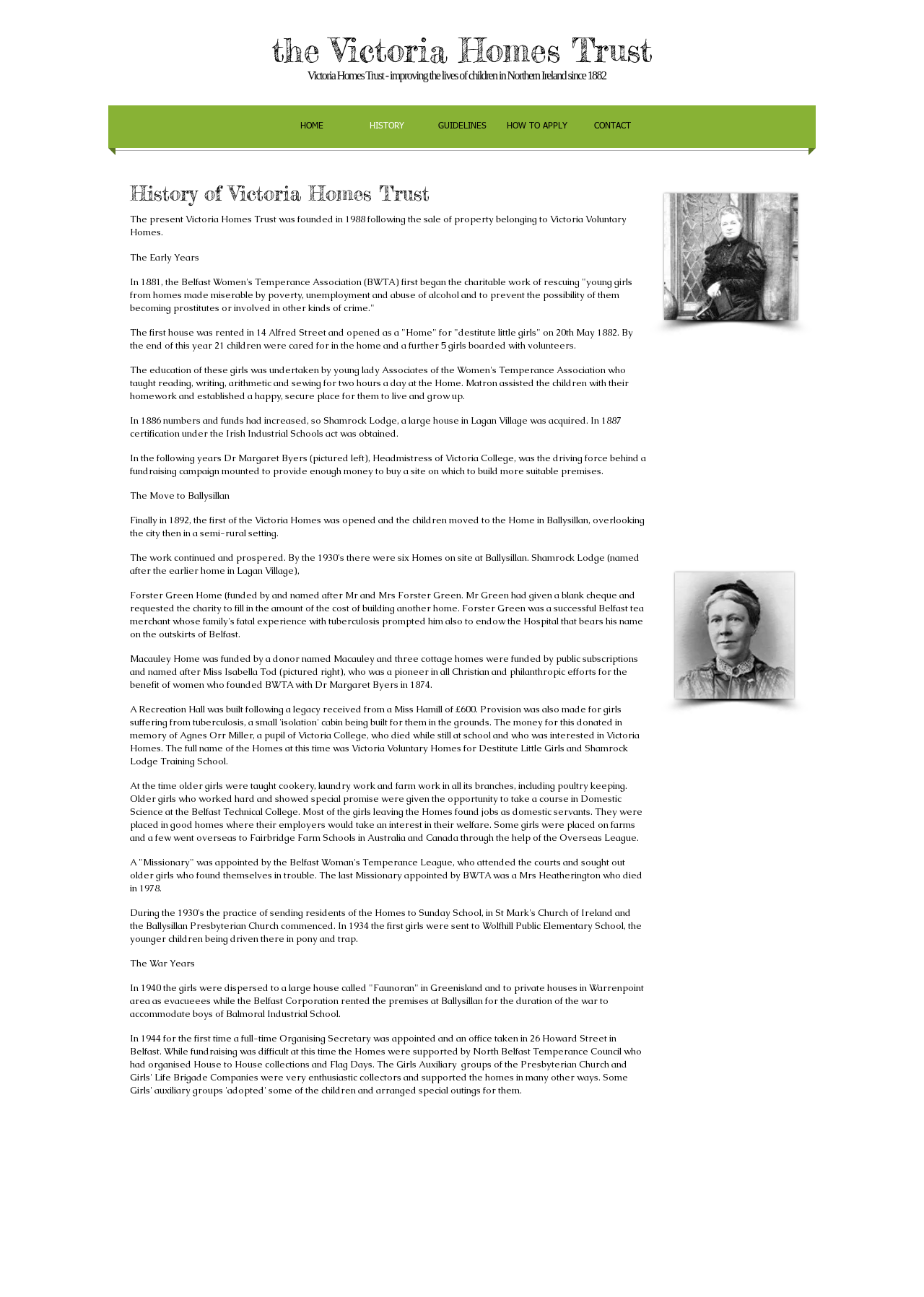Describe all the key features of the webpage in detail.

The webpage is about the history of the Victoria Homes Trust, a charitable organization that has been improving the lives of children in Northern Ireland since 1882. At the top of the page, there is a heading that reads "the Victoria Homes Trust" and a brief description of the organization's mission.

Below the heading, there is a navigation menu with five links: "HOME", "HISTORY", "GUIDELINES", "HOW TO APPLY", and "CONTACT". These links are aligned horizontally and take up about a quarter of the page's width.

The main content of the page is divided into sections, each describing a different period in the history of the Victoria Homes Trust. The first section, "The Early Years", describes how the organization was founded in 1881 by the Belfast Women's Temperance Association to rescue young girls from poverty and abuse. The text is accompanied by a brief description of the organization's early years.

The next section, "The First House", describes how the first house was rented in 1882 and opened as a "Home" for destitute little girls. This section is followed by "In 1886", which describes how the organization acquired a larger house and obtained certification under the Irish Industrial Schools act.

The following sections, "The Move to Ballysillan" and "Macauley Home", describe how the organization expanded and established new homes for children. There are also two images on the page, one of Dr. Margaret Byers, the headmistress of Victoria College, and another of Miss Isabella Tod, a pioneer in philanthropic efforts for women.

The final sections, "The War Years" and "A 'Missionary' was appointed", describe how the organization adapted during World War II and how a missionary was appointed to help older girls who found themselves in trouble.

Throughout the page, there are several blocks of text that provide a detailed history of the Victoria Homes Trust, with dates, names, and events that highlight the organization's mission and achievements.